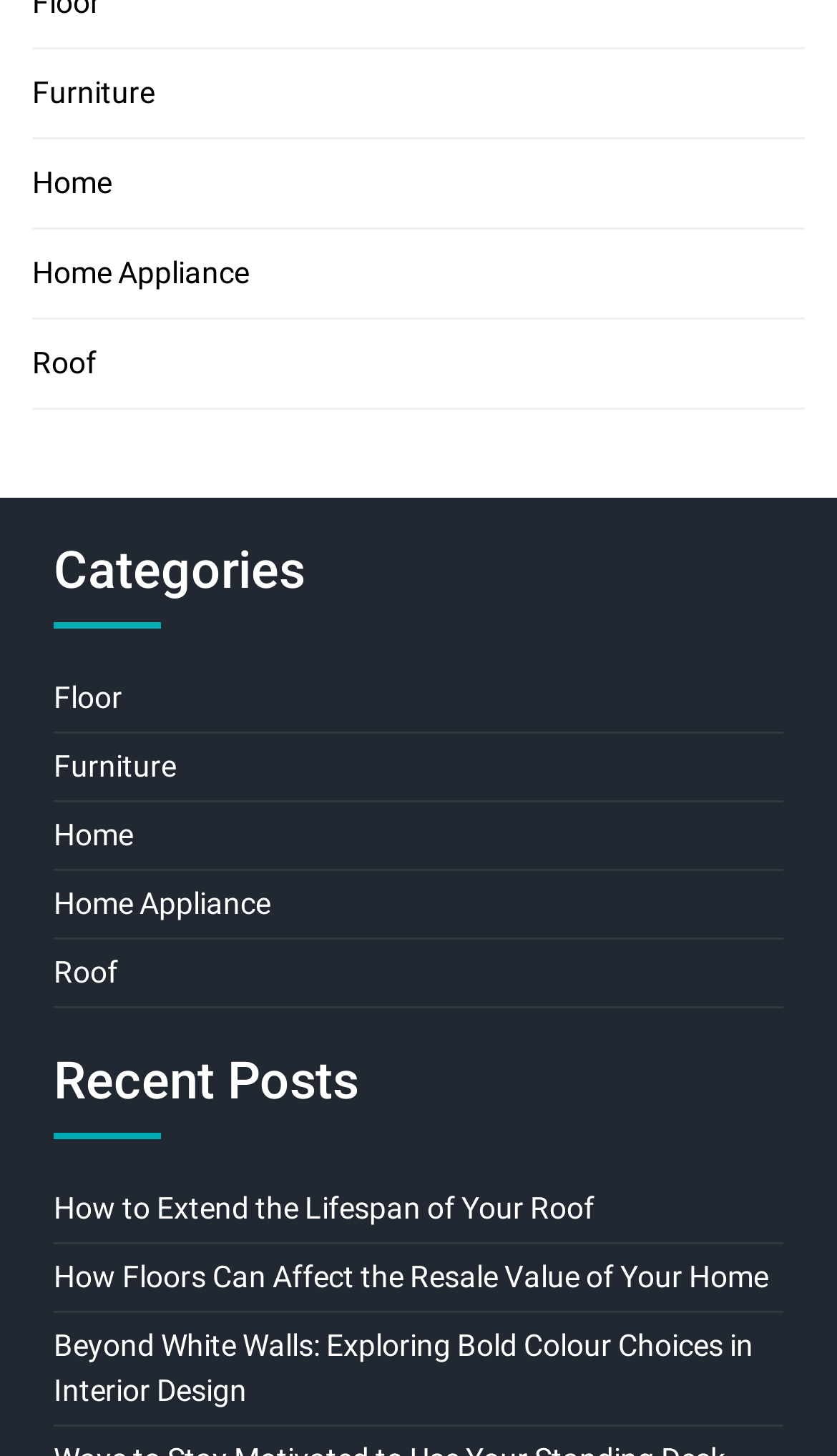What is the main theme of this website?
Using the image as a reference, answer with just one word or a short phrase.

Home and design